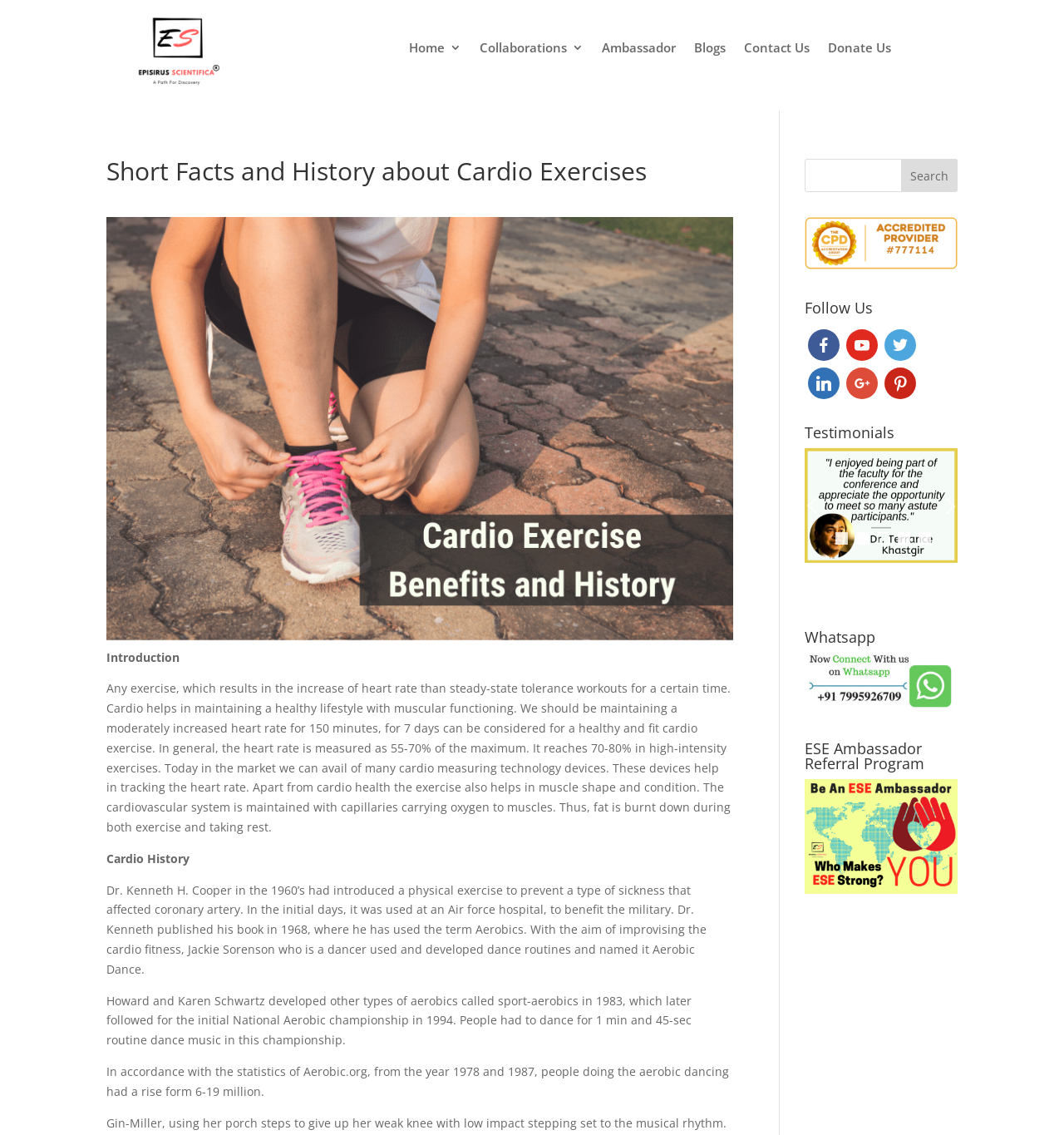Please find the bounding box coordinates of the section that needs to be clicked to achieve this instruction: "Connect with Episirus Scientifica on Whatsapp".

[0.756, 0.575, 0.9, 0.626]